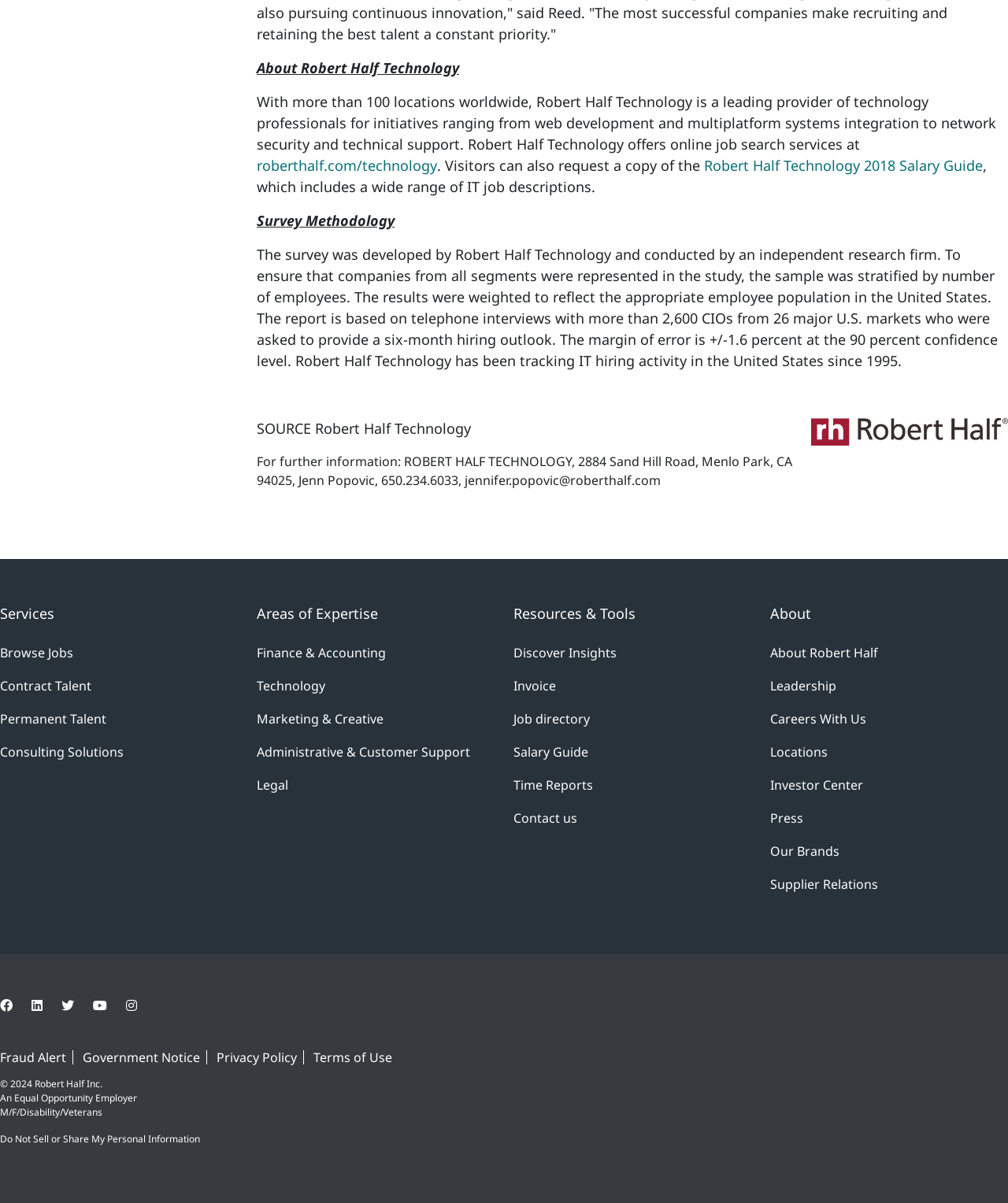What type of professionals does Robert Half Technology provide?
Please provide a single word or phrase answer based on the image.

Technology professionals